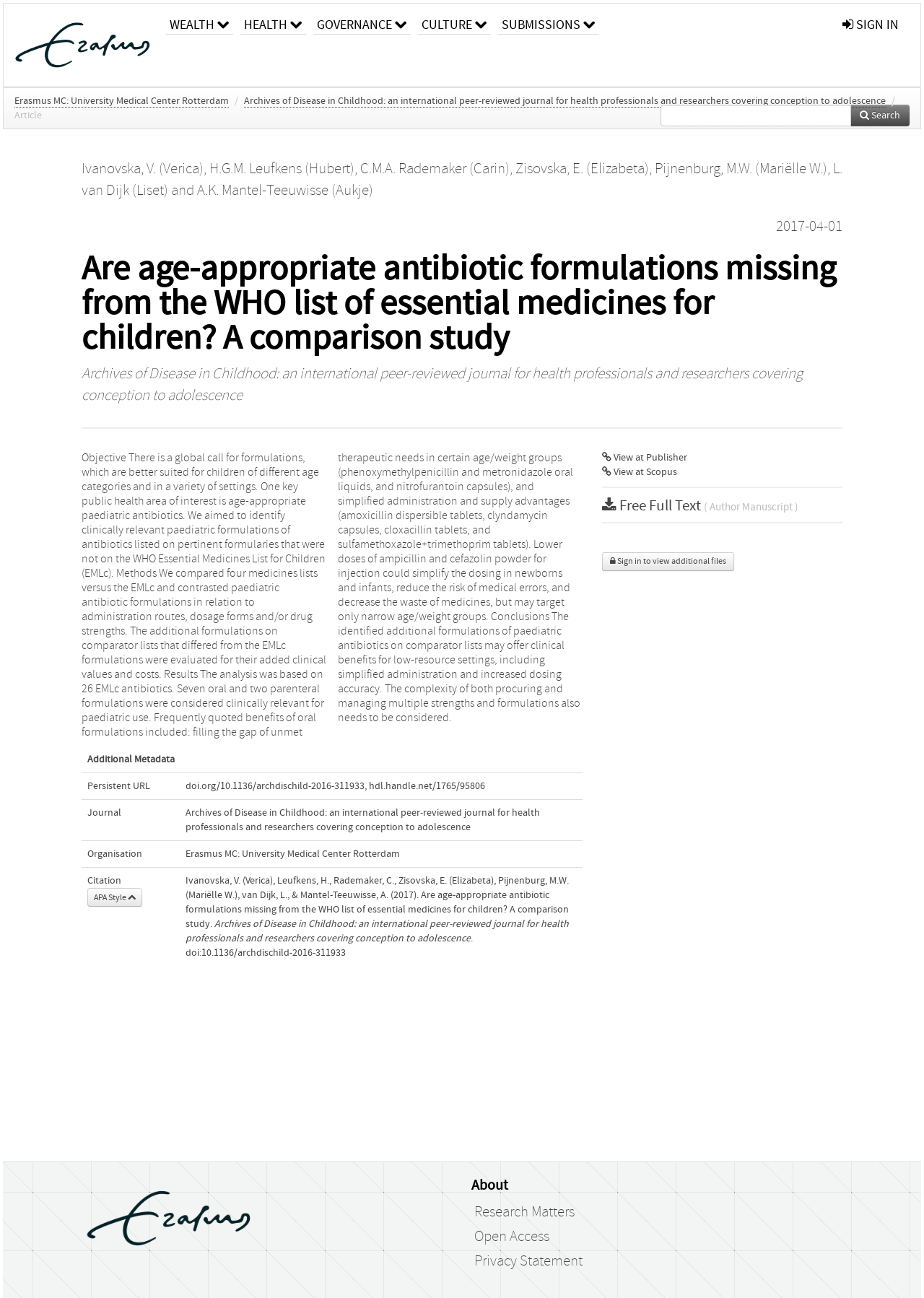Find the bounding box coordinates for the UI element whose description is: "News and Events". The coordinates should be four float numbers between 0 and 1, in the format [left, top, right, bottom].

None